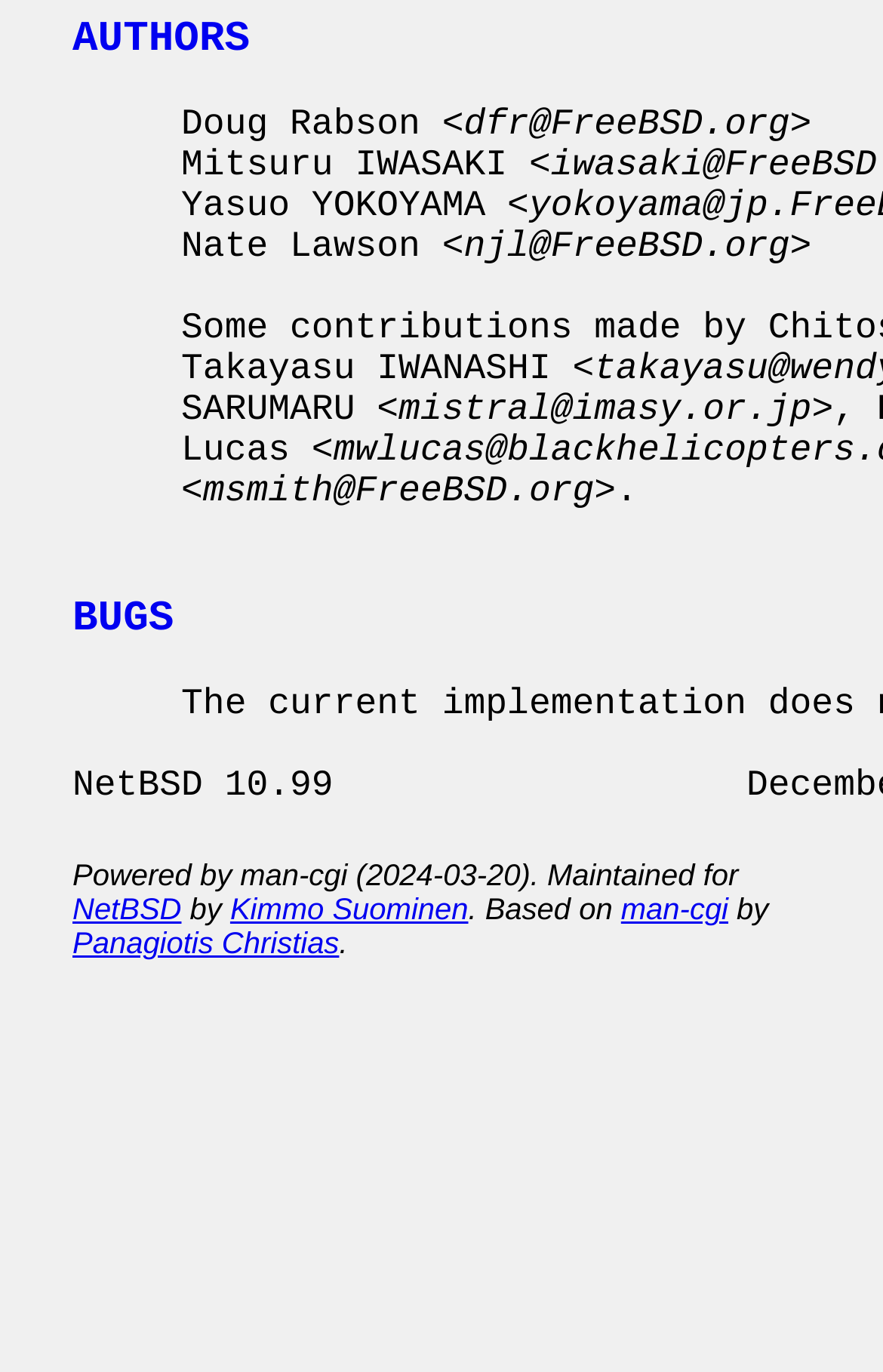Find the bounding box coordinates of the clickable area required to complete the following action: "Check man-cgi documentation".

[0.703, 0.651, 0.825, 0.675]